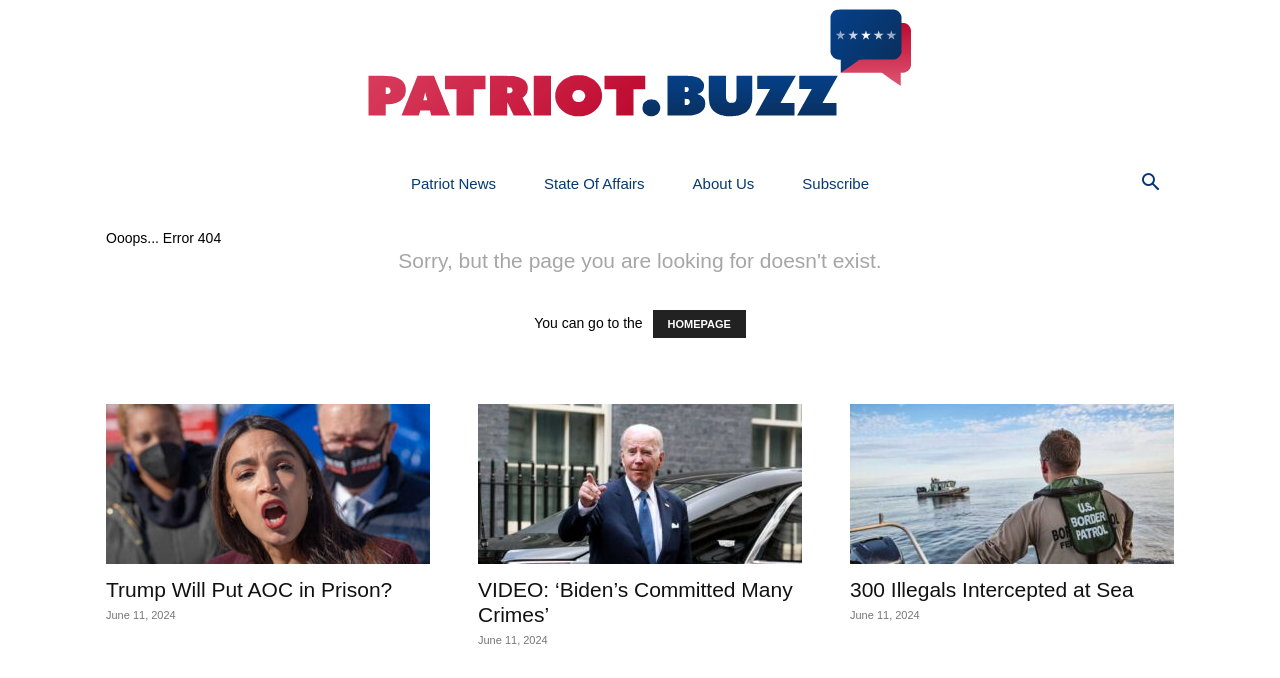Provide the bounding box coordinates of the HTML element described as: "State of Affairs". The bounding box coordinates should be four float numbers between 0 and 1, i.e., [left, top, right, bottom].

[0.406, 0.236, 0.522, 0.307]